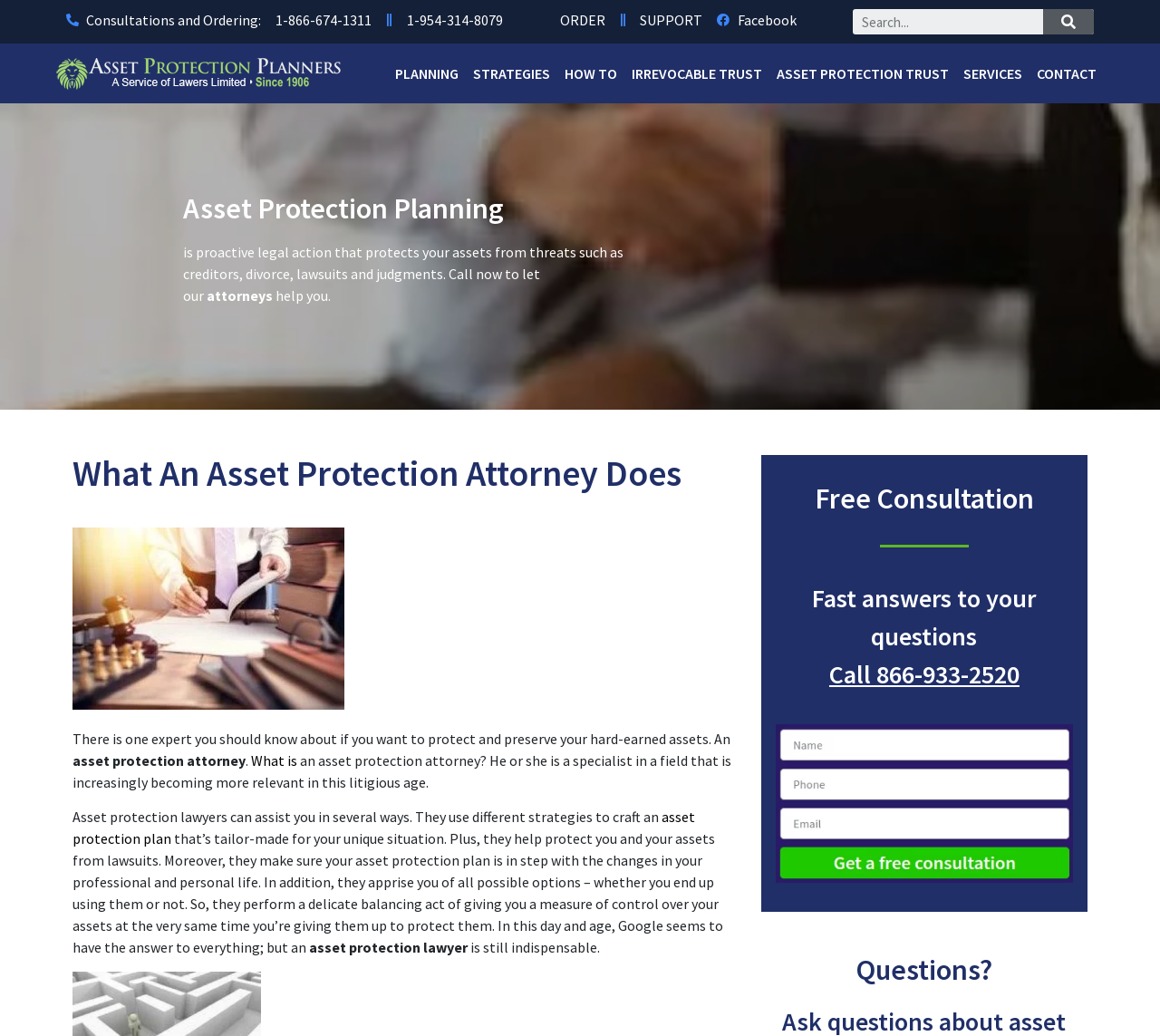Locate the bounding box coordinates of the segment that needs to be clicked to meet this instruction: "Call for support".

[0.238, 0.01, 0.321, 0.028]